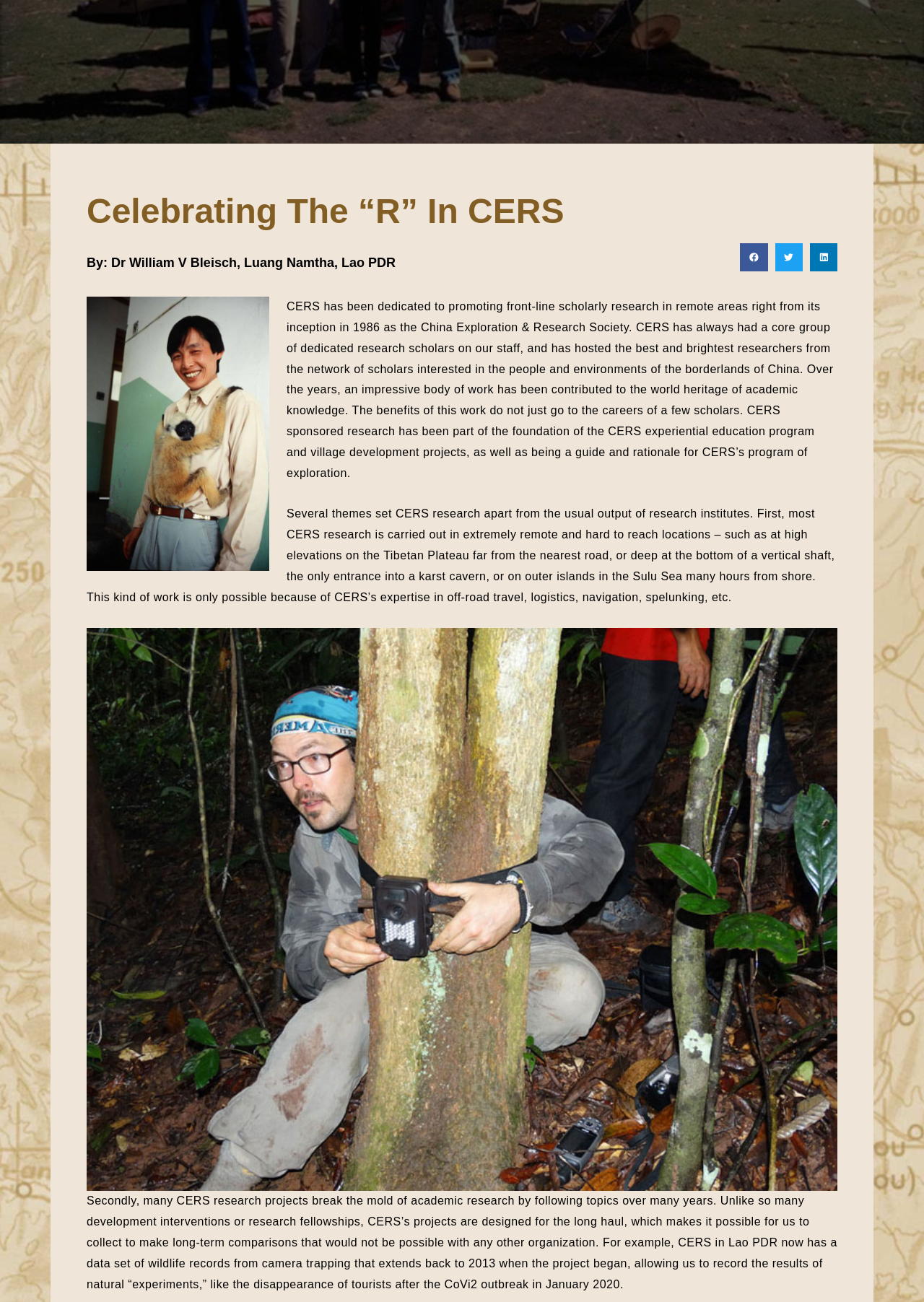Find the bounding box coordinates for the UI element whose description is: "aria-label="Share on facebook"". The coordinates should be four float numbers between 0 and 1, in the format [left, top, right, bottom].

[0.801, 0.187, 0.831, 0.208]